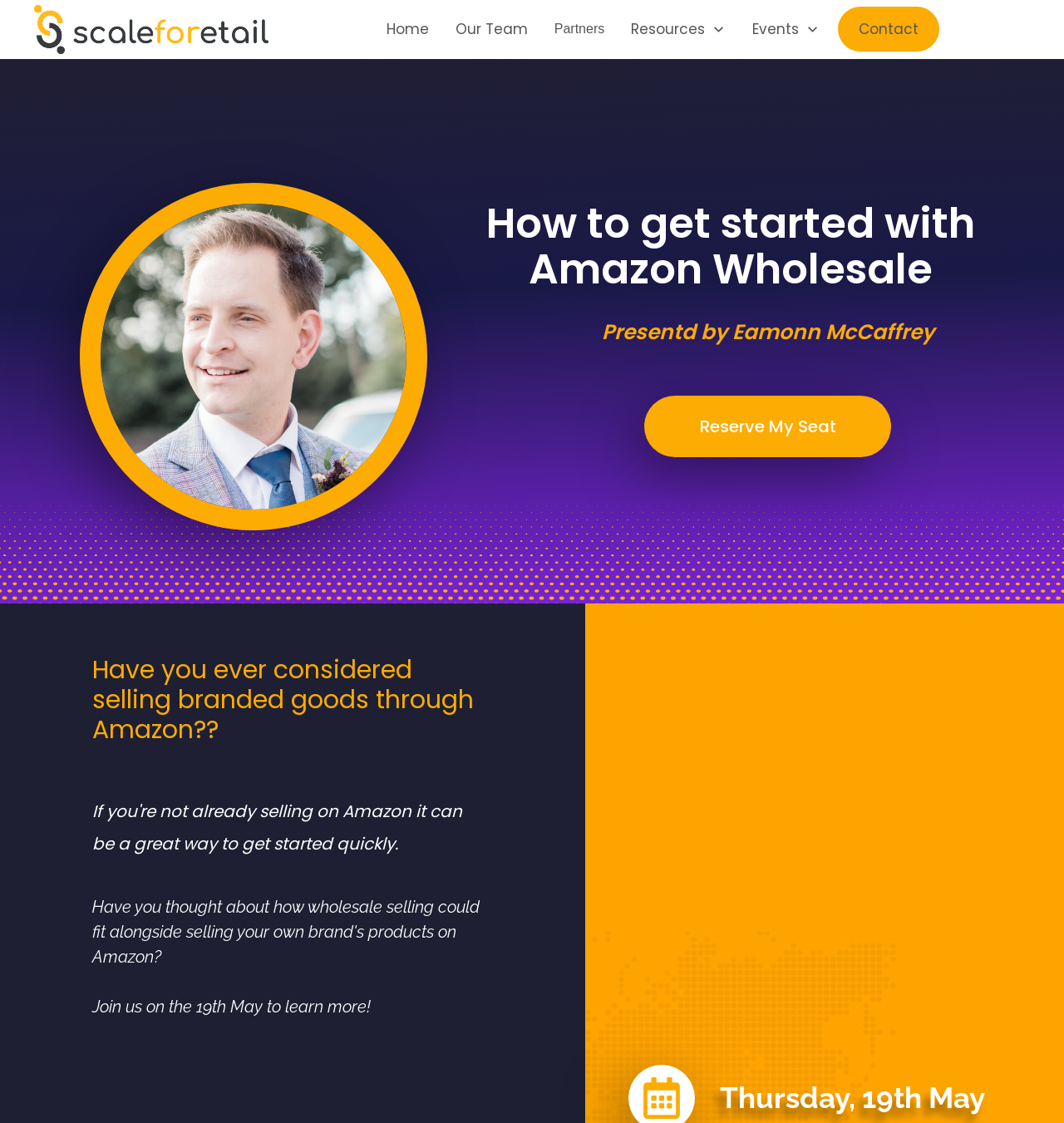Please specify the bounding box coordinates of the clickable region to carry out the following instruction: "Click the 'Home' link". The coordinates should be four float numbers between 0 and 1, in the format [left, top, right, bottom].

[0.363, 0.014, 0.403, 0.039]